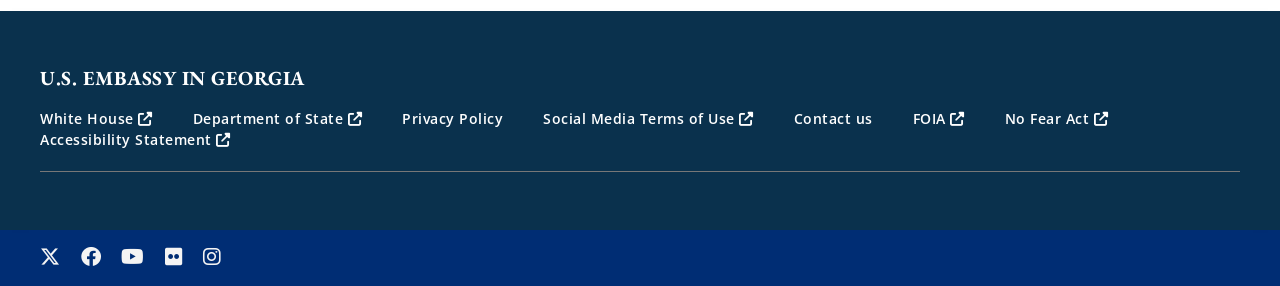Use a single word or phrase to answer the question: What is the last link in the footer section?

Instagram